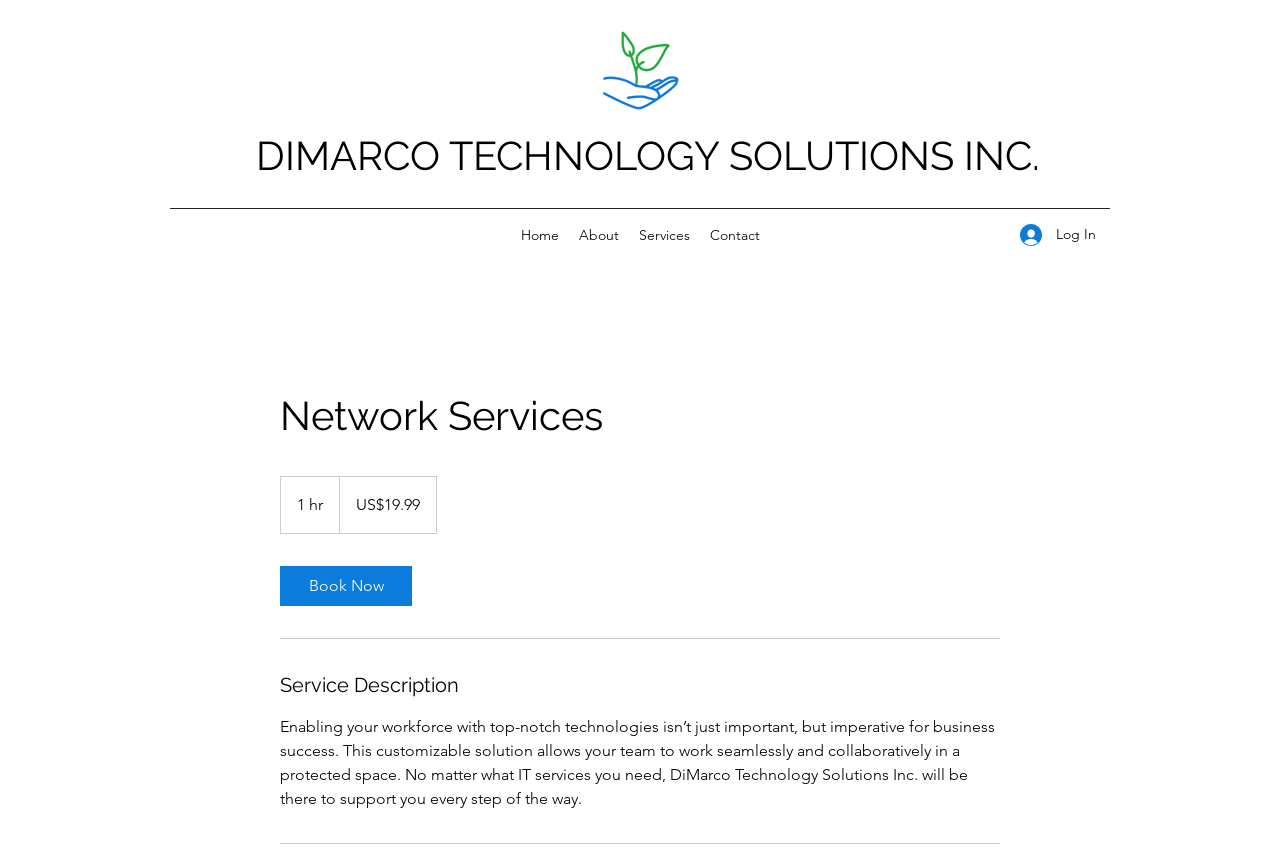Identify the bounding box coordinates of the HTML element based on this description: "Home".

[0.399, 0.259, 0.444, 0.294]